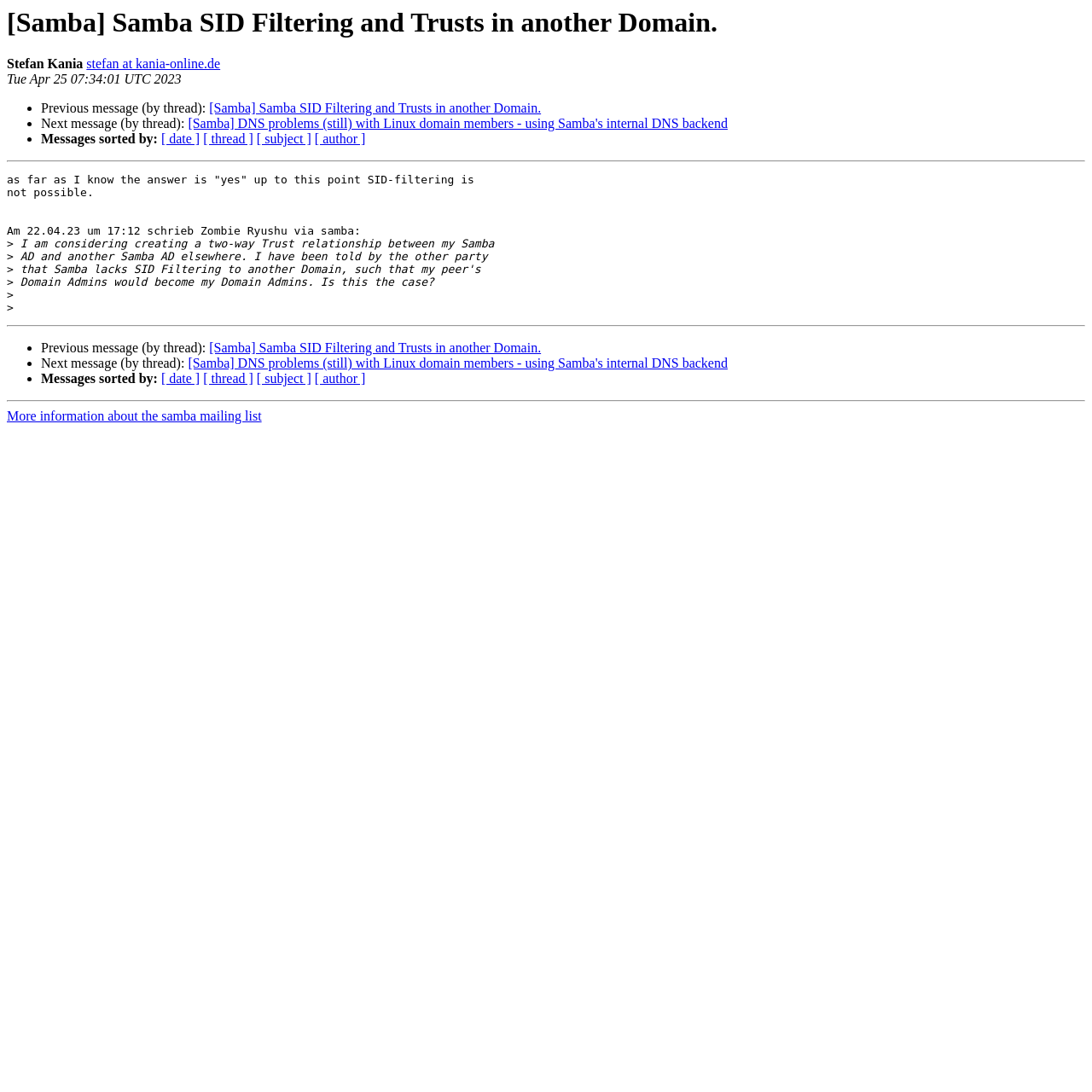What is the topic of the message?
Look at the screenshot and respond with a single word or phrase.

Samba SID Filtering and Trusts